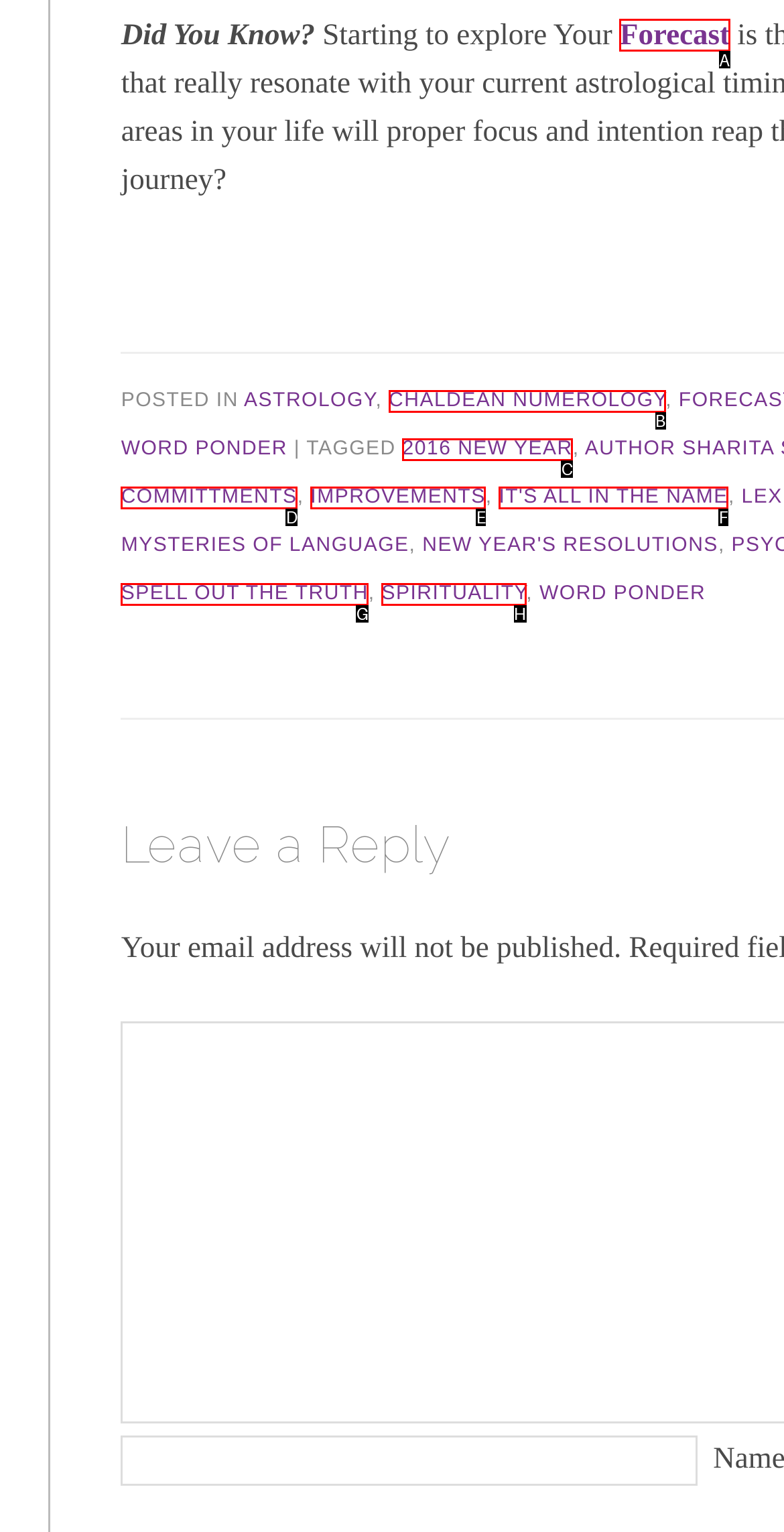Match the description: It's All in the Name to one of the options shown. Reply with the letter of the best match.

F